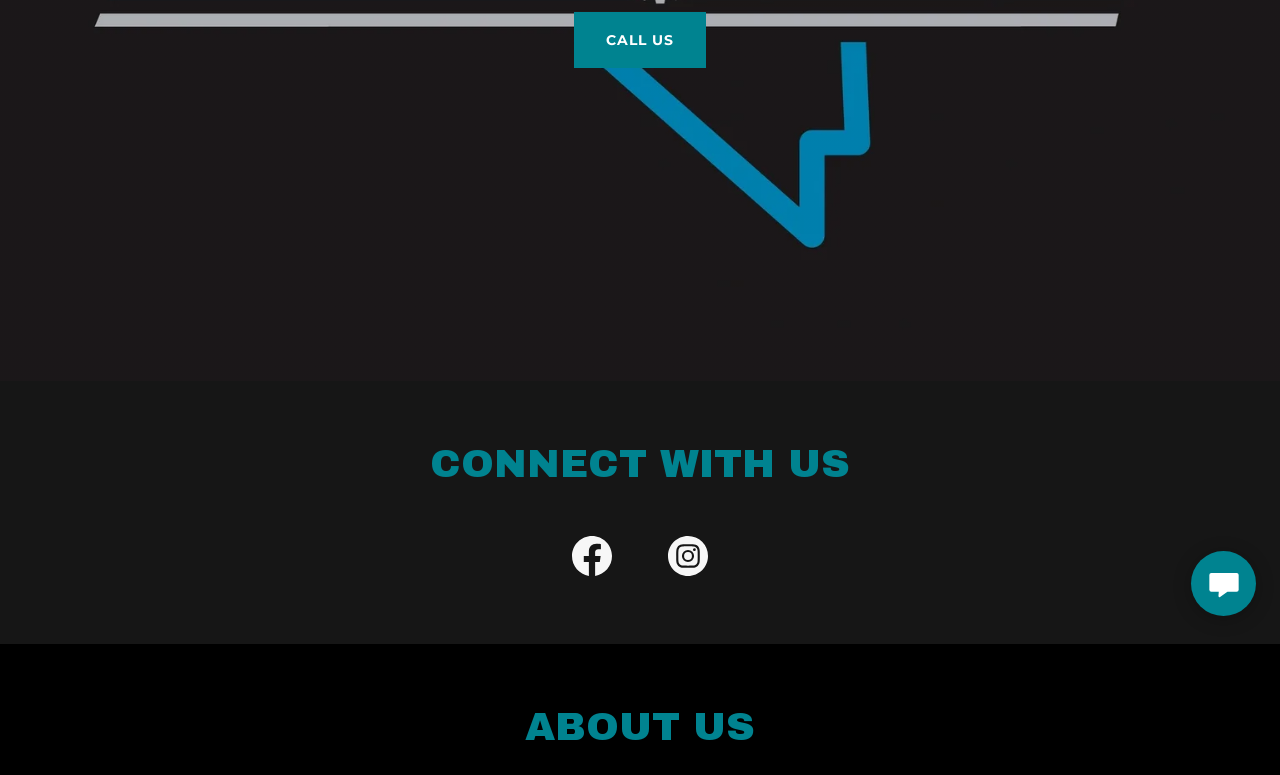Find and provide the bounding box coordinates for the UI element described here: "CALL US". The coordinates should be given as four float numbers between 0 and 1: [left, top, right, bottom].

[0.448, 0.016, 0.552, 0.088]